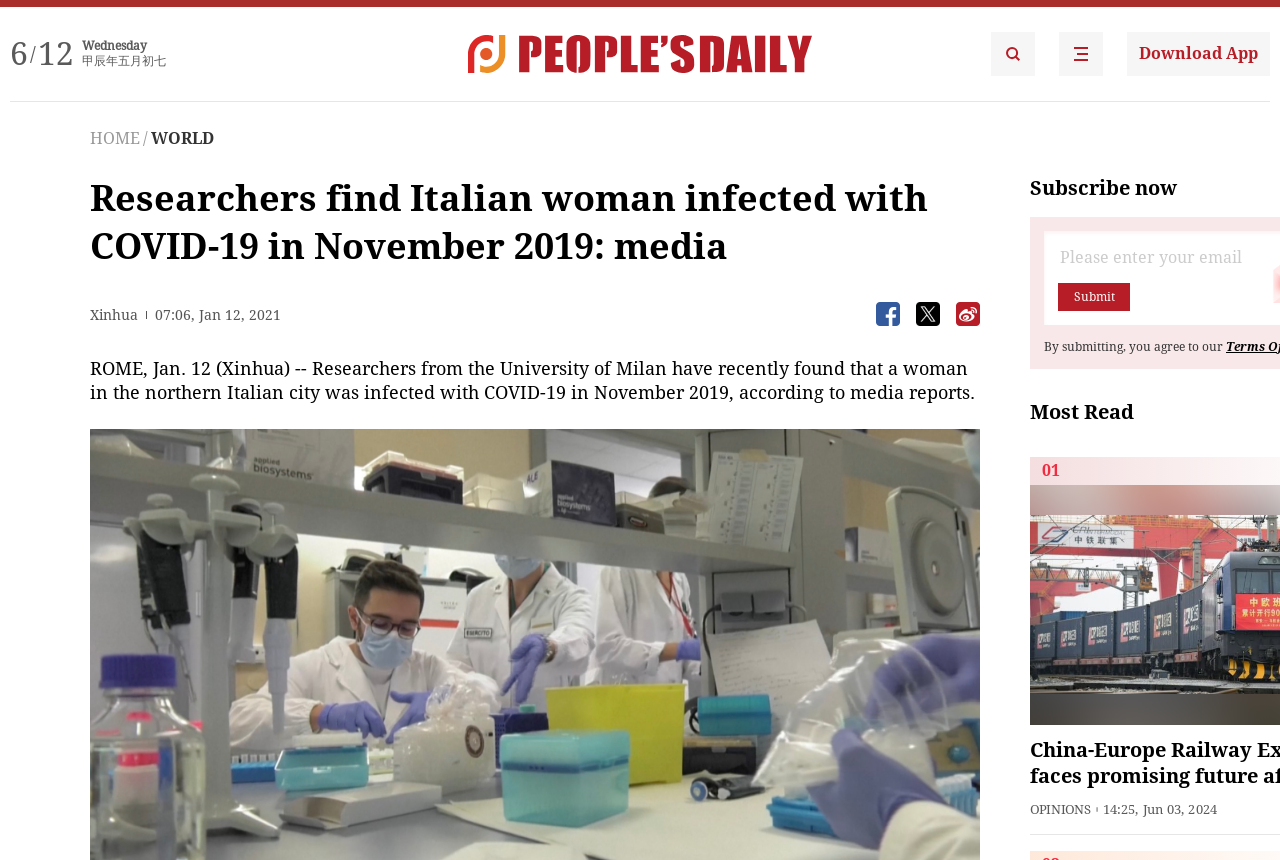What is the section title above the '01' text?
Based on the image, respond with a single word or phrase.

Most Read